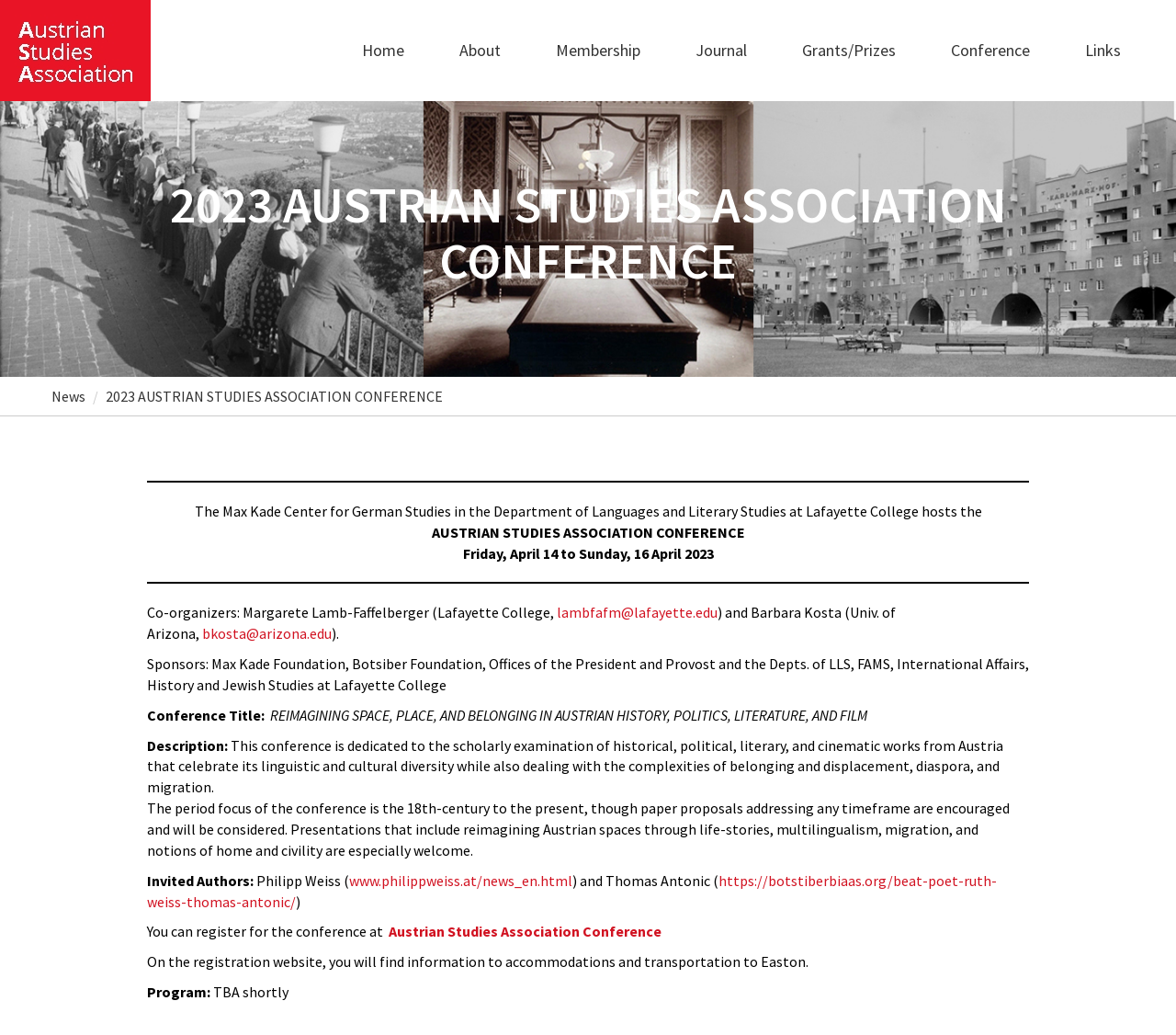What is the name of the conference?
Please interpret the details in the image and answer the question thoroughly.

I found the answer by looking at the heading element on the webpage, which says '2023 AUSTRIAN STUDIES ASSOCIATION CONFERENCE'. This is the most prominent heading on the page, so it's likely to be the name of the conference.